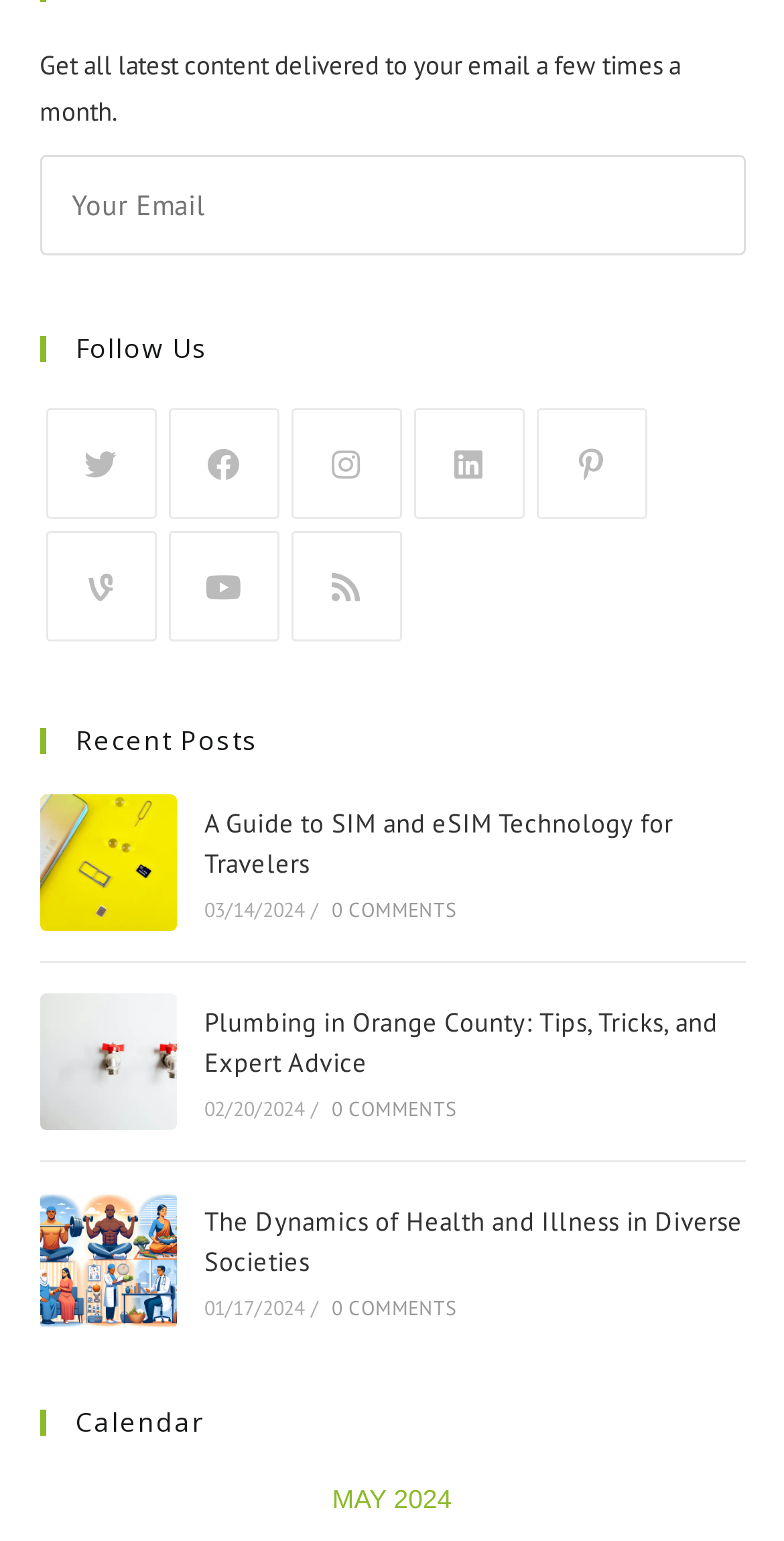What is the category of the post 'Plumbing in Orange County: Tips, Tricks, and Expert Advice'?
Please provide a single word or phrase in response based on the screenshot.

Unknown